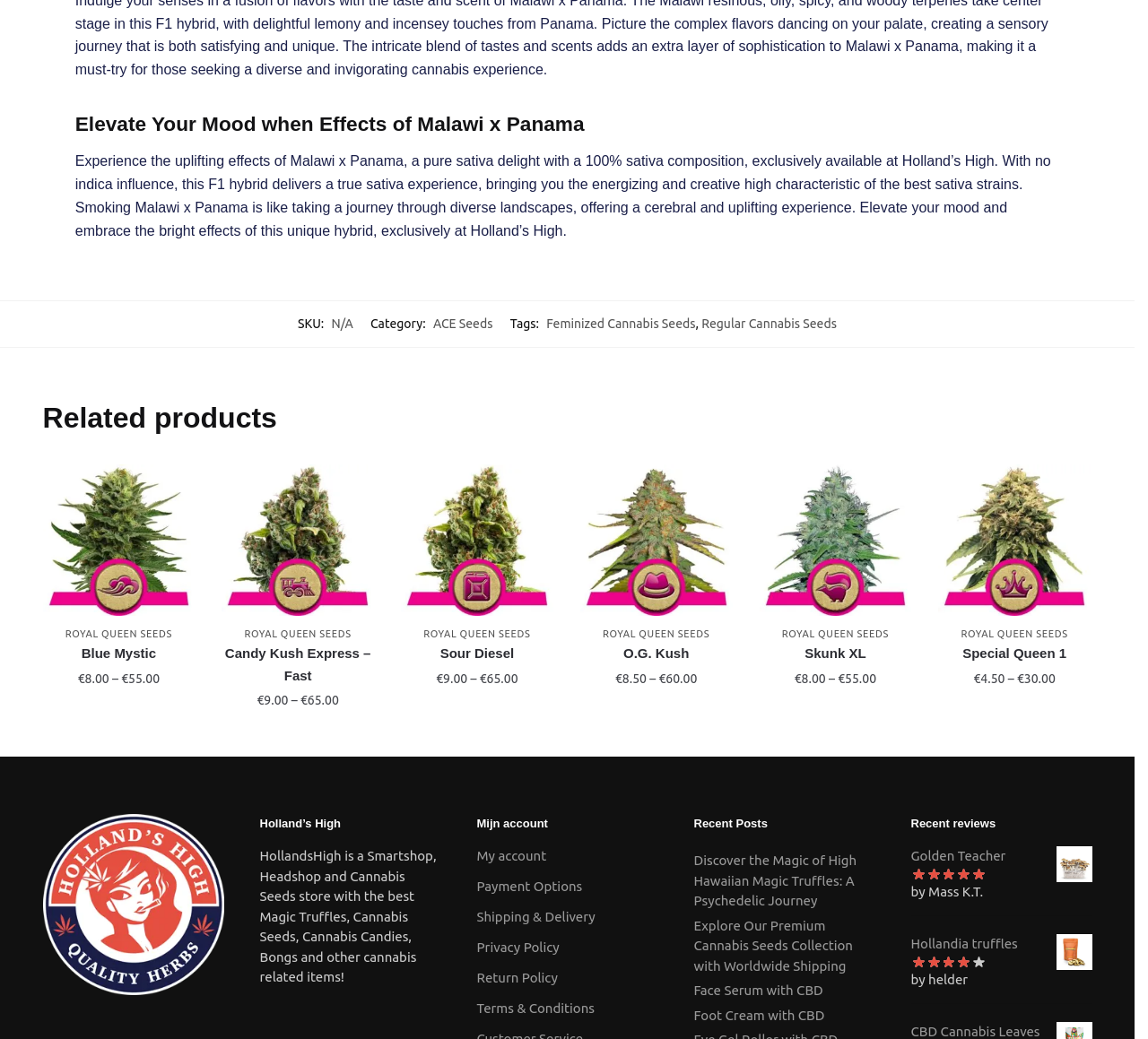Give a short answer using one word or phrase for the question:
What is the name of the cannabis strain?

Malawi x Panama